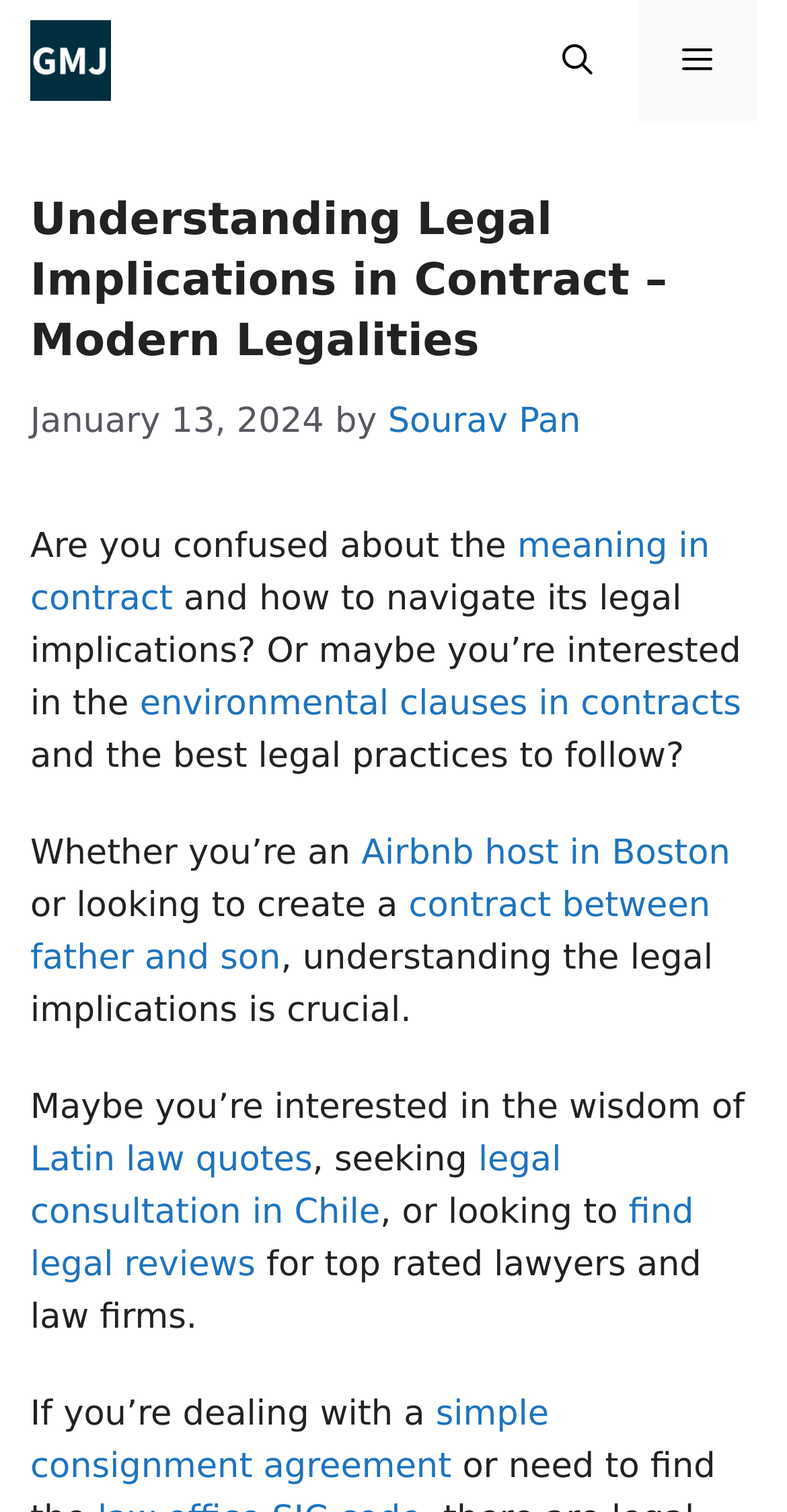Based on the element description, predict the bounding box coordinates (top-left x, top-left y, bottom-right x, bottom-right y) for the UI element in the screenshot: Sourav Pan

[0.493, 0.265, 0.738, 0.292]